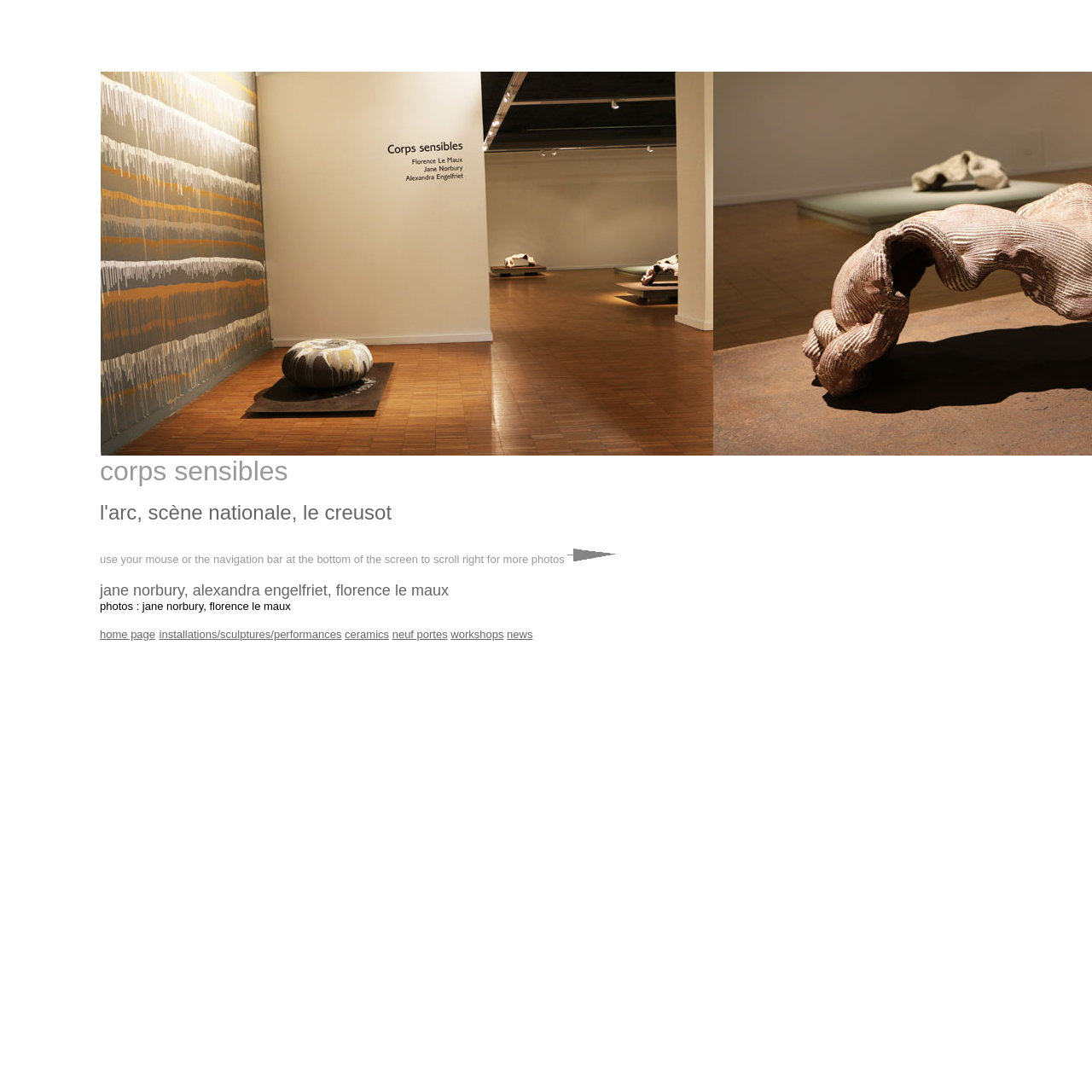What is the navigation menu at the bottom of the screen for?
Look at the screenshot and respond with a single word or phrase.

to scroll right for more photos